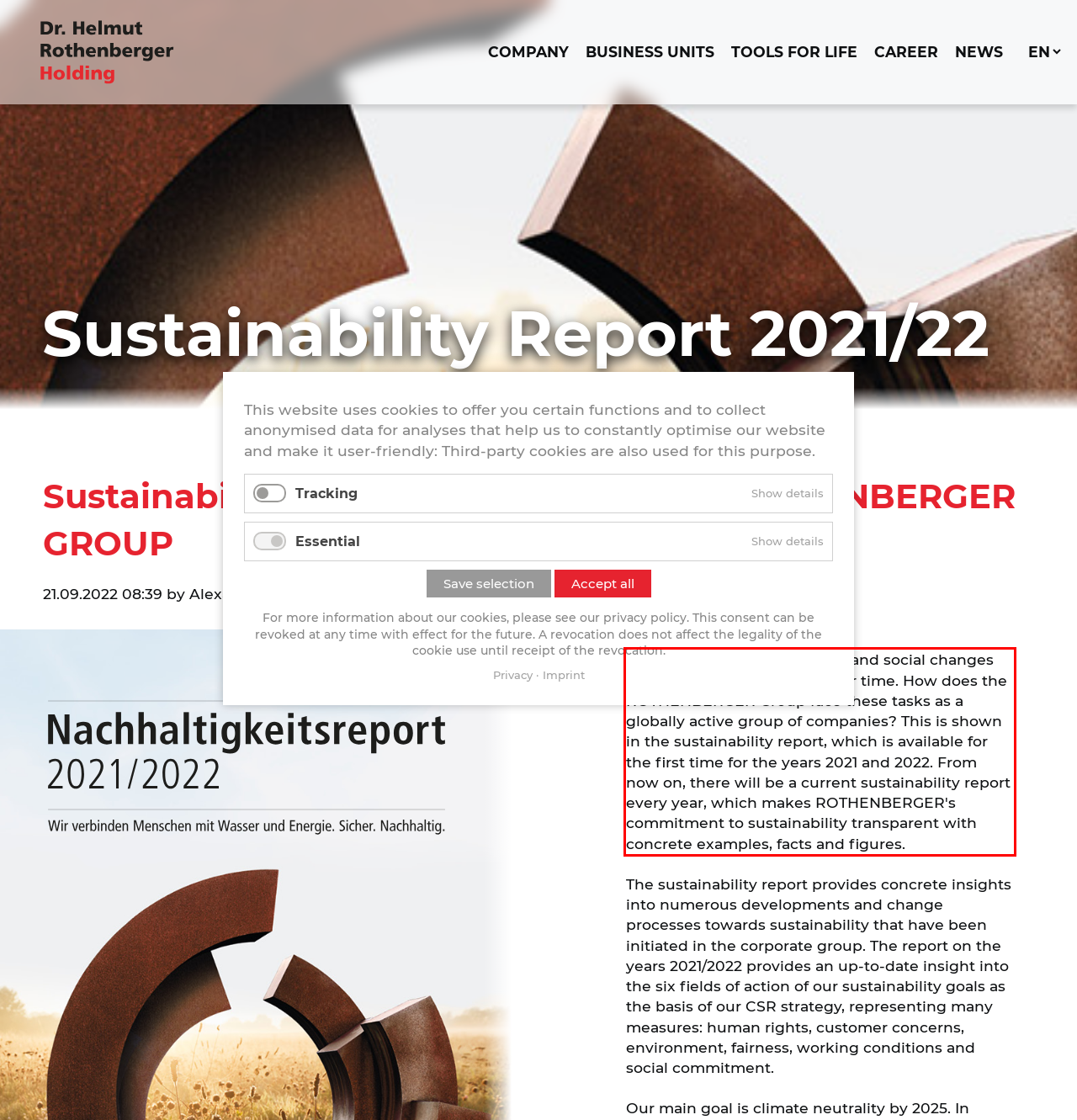Within the screenshot of the webpage, there is a red rectangle. Please recognize and generate the text content inside this red bounding box.

Globalisation, climate change and social changes are the great challenges of our time. How does the ROTHENBERGER Group face these tasks as a globally active group of companies? This is shown in the sustainability report, which is available for the first time for the years 2021 and 2022. From now on, there will be a current sustainability report every year, which makes ROTHENBERGER's commitment to sustainability transparent with concrete examples, facts and figures.